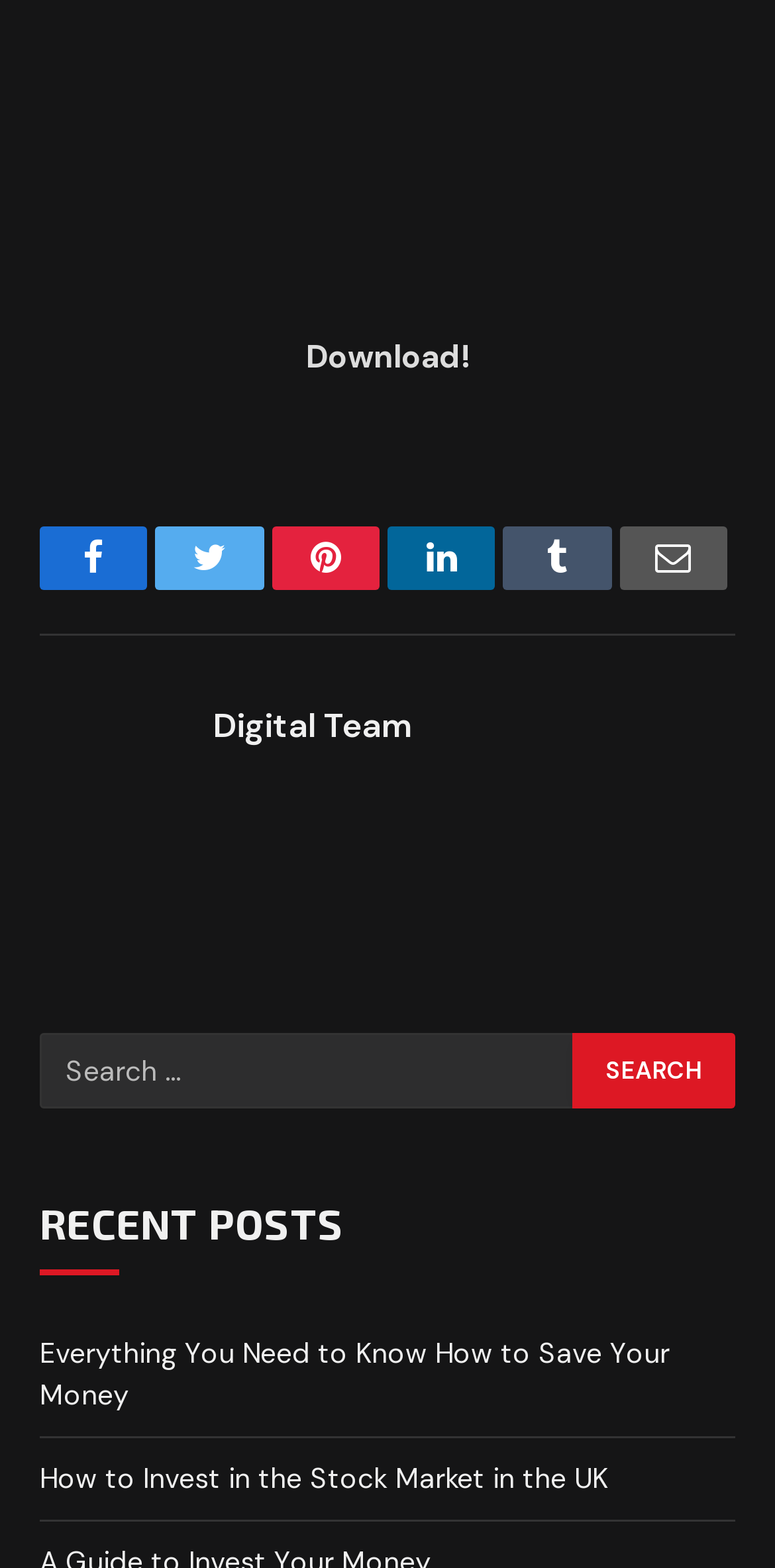Find the bounding box of the element with the following description: "name="s" placeholder="Search …"". The coordinates must be four float numbers between 0 and 1, formatted as [left, top, right, bottom].

[0.051, 0.659, 0.743, 0.707]